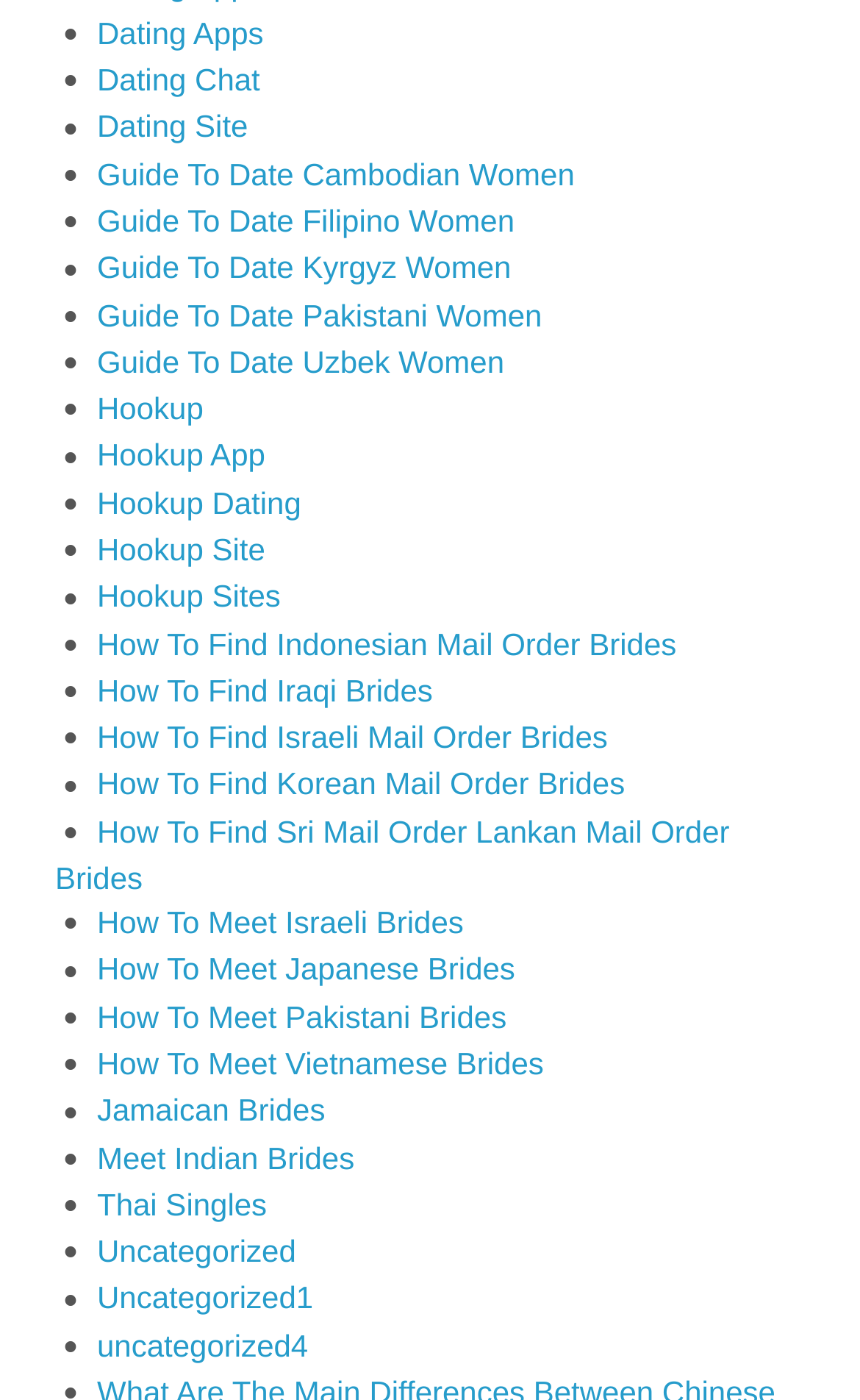How many links are related to hookup?
Using the details from the image, give an elaborate explanation to answer the question.

I counted the number of links that contain the word 'hookup' in their texts, which are 'Hookup', 'Hookup App', 'Hookup Dating', and 'Hookup Site'.